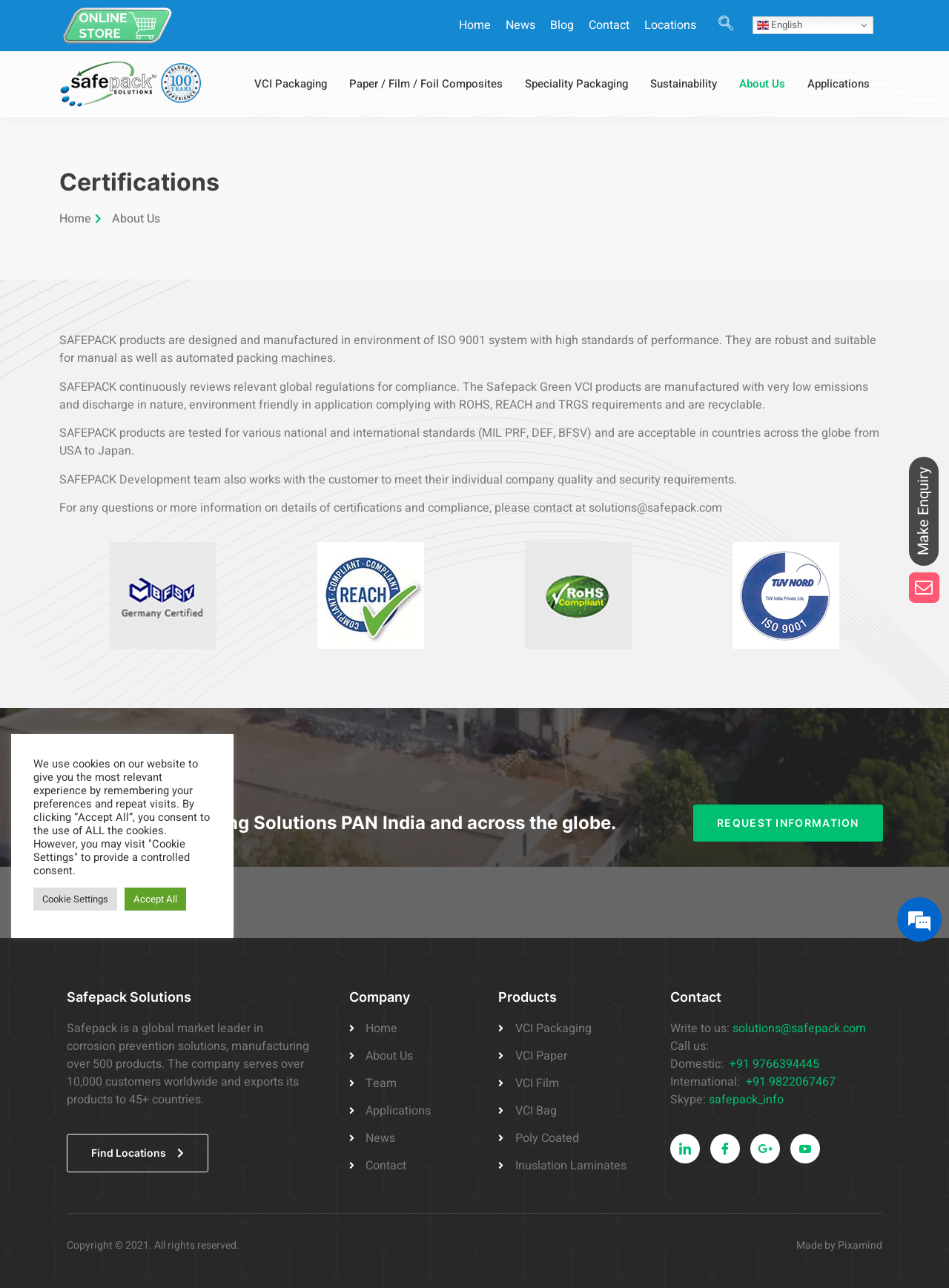Determine the bounding box coordinates of the clickable region to follow the instruction: "Click the REQUEST INFORMATION link".

[0.73, 0.625, 0.93, 0.654]